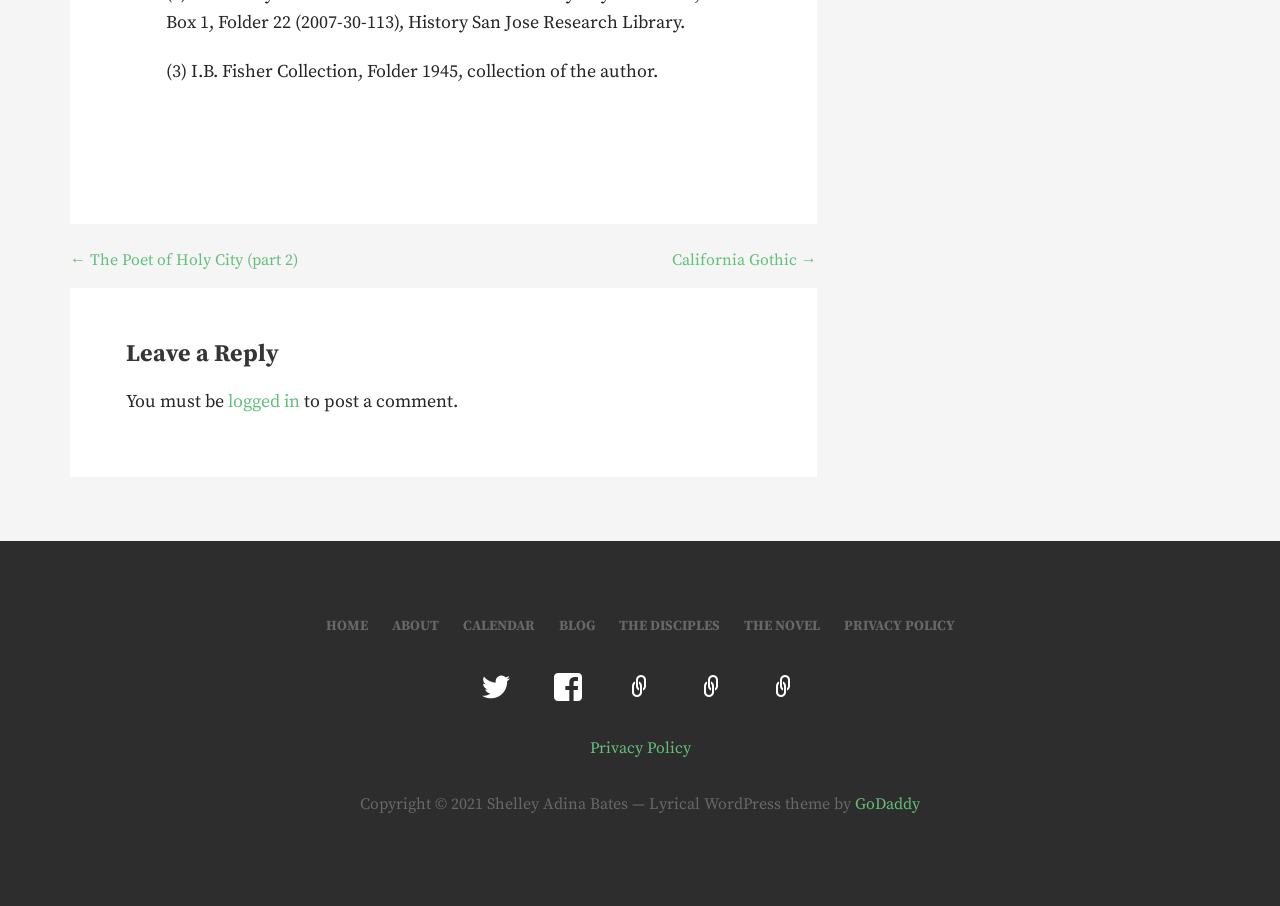Determine the bounding box coordinates (top-left x, top-left y, bottom-right x, bottom-right y) of the UI element described in the following text: The Novel

[0.581, 0.681, 0.64, 0.701]